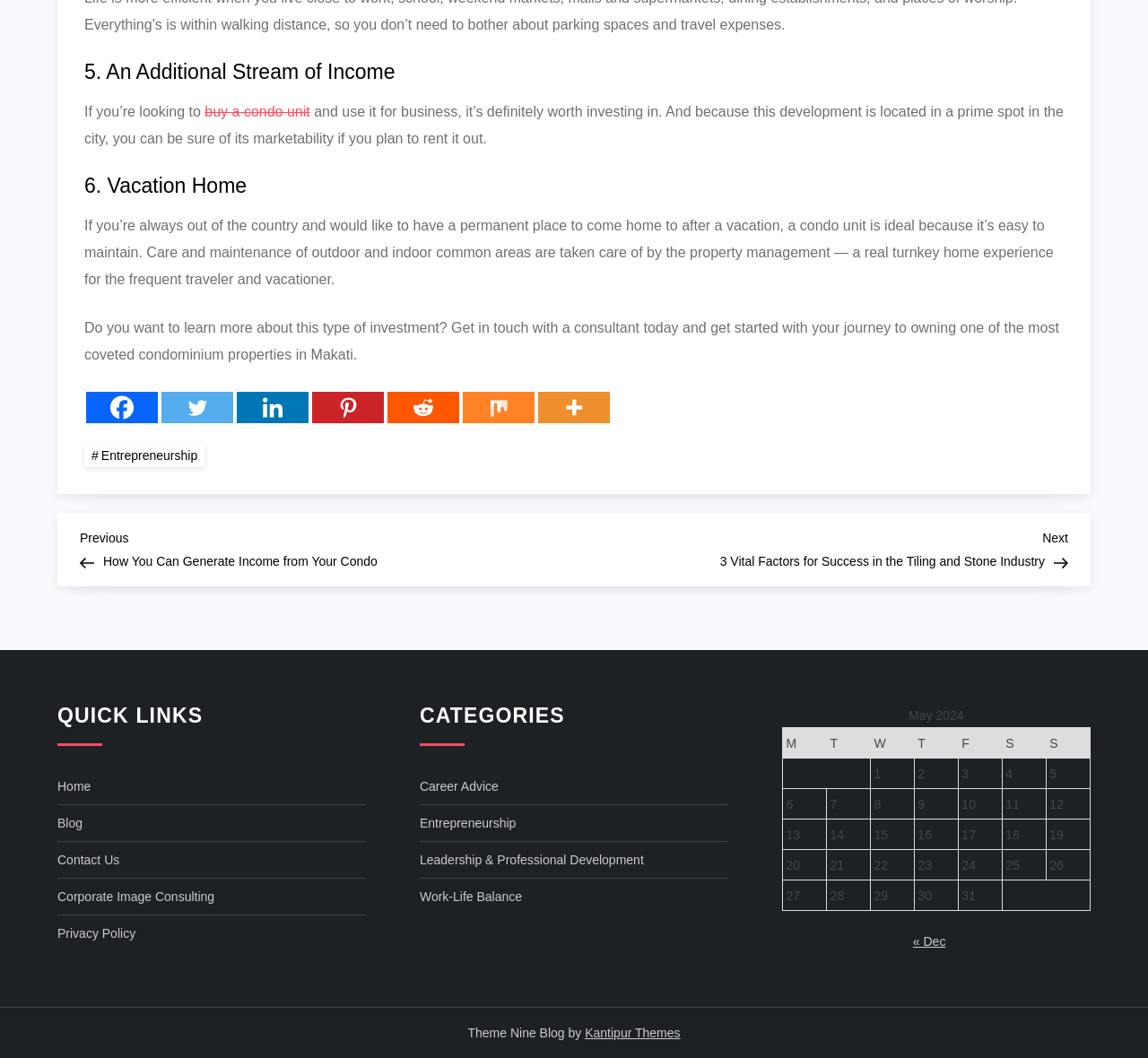What is the category of the post '3 Vital Factors for Success in the Tiling and Stone Industry'?
Look at the image and answer with only one word or phrase.

Leadership & Professional Development